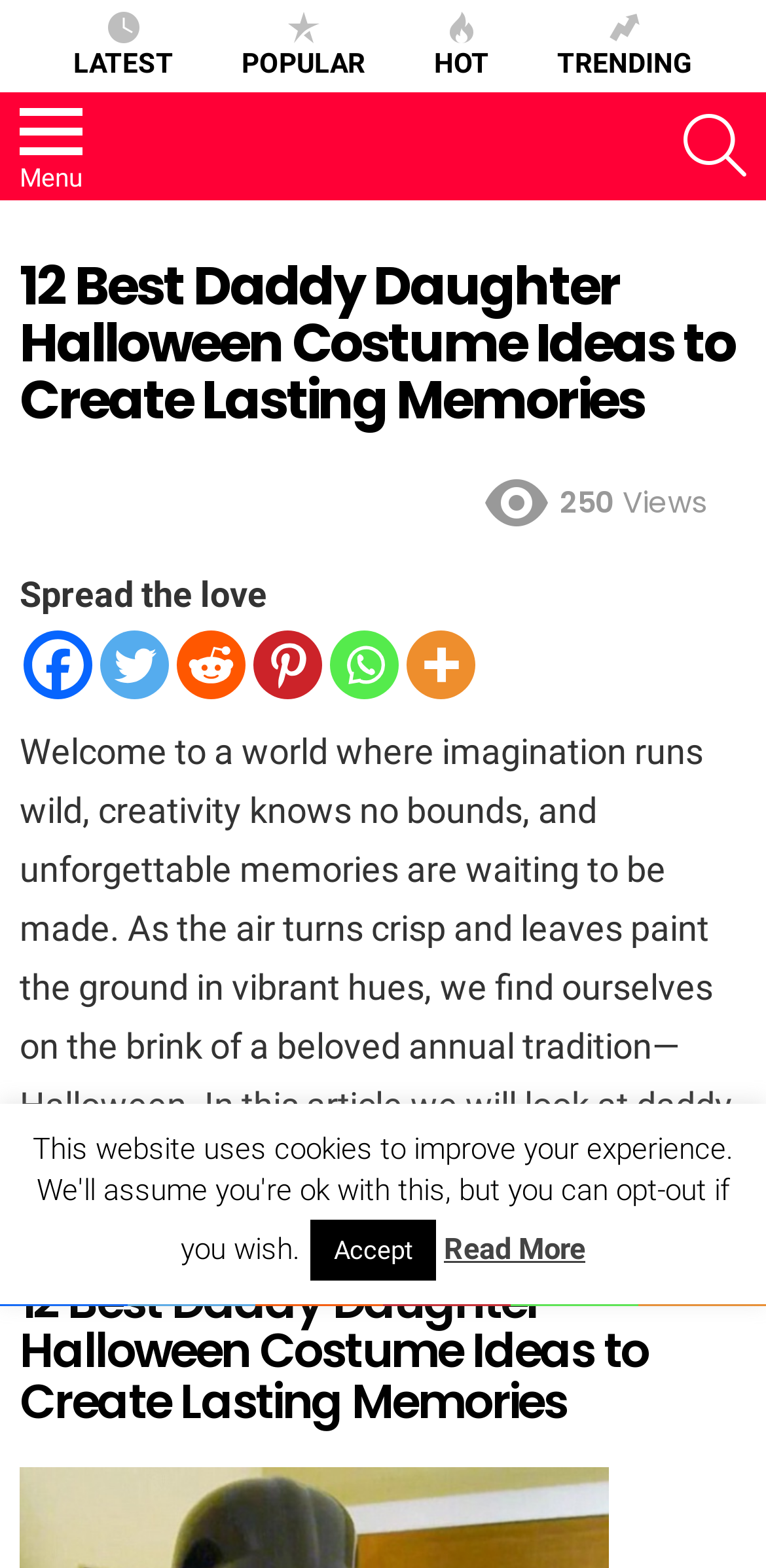Extract the text of the main heading from the webpage.

12 Best Daddy Daughter Halloween Costume Ideas to Create Lasting Memories